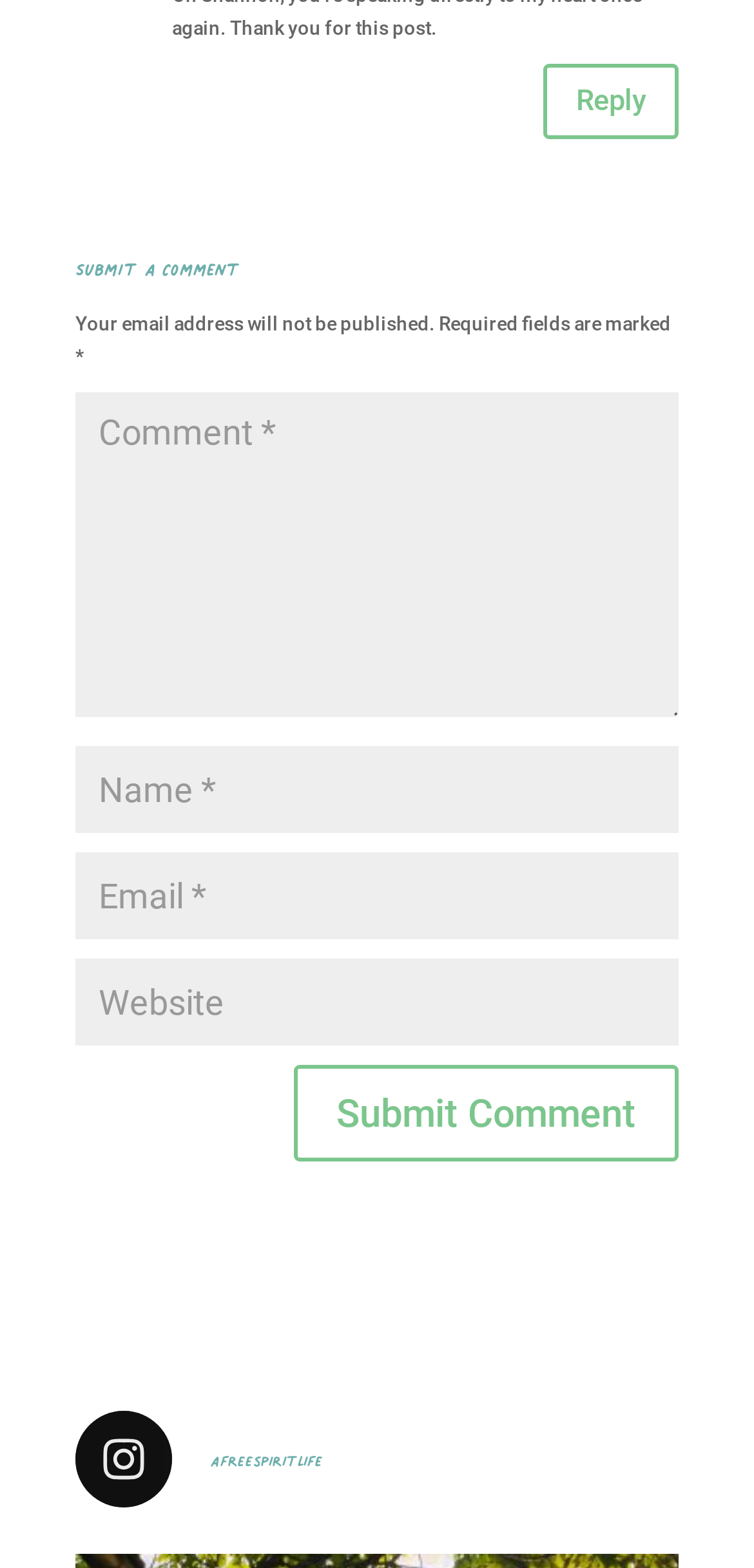Reply to the question below using a single word or brief phrase:
What is the label of the first text box?

Comment *